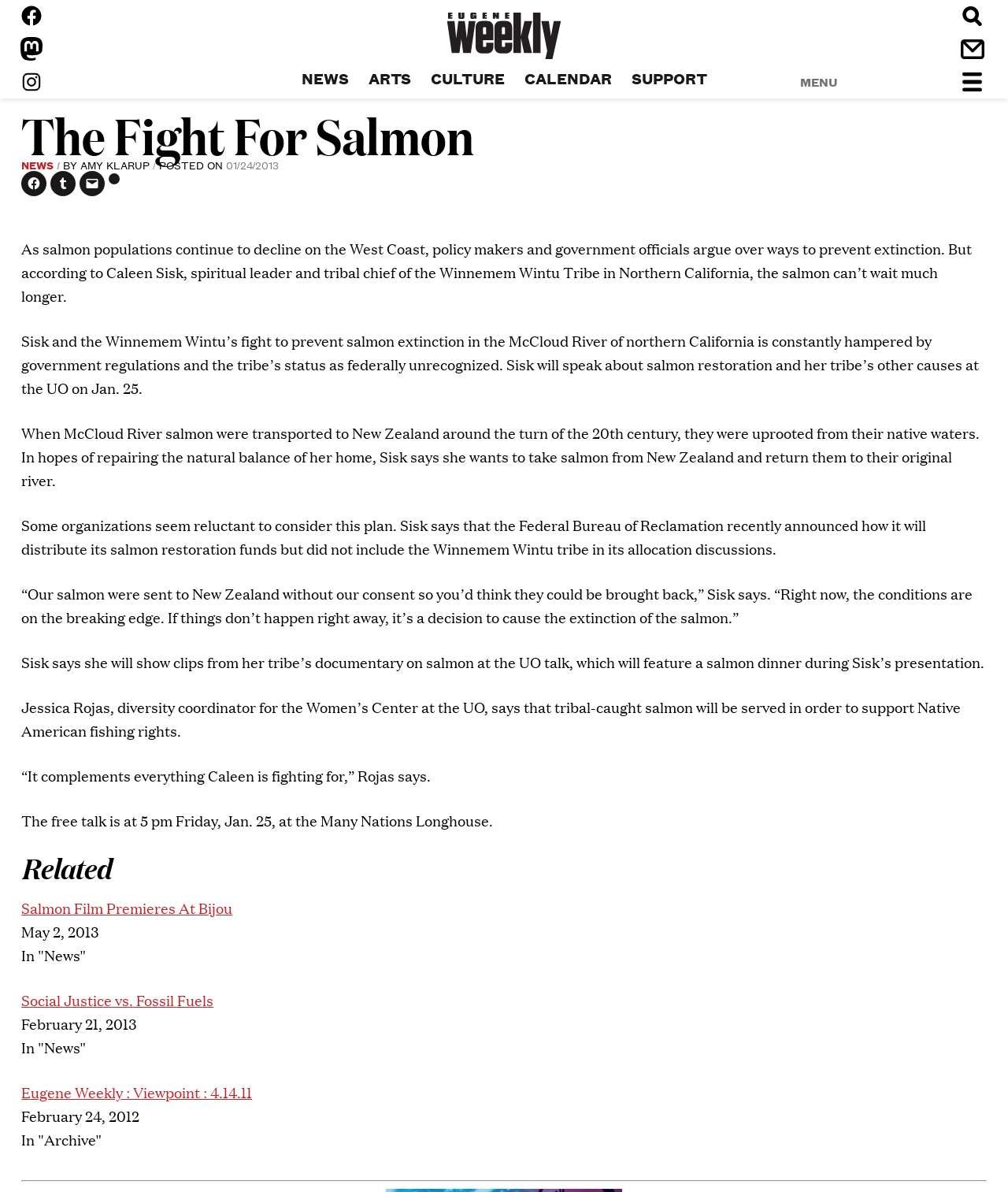Who is the author of the article?
Could you answer the question with a detailed and thorough explanation?

The author of the article is mentioned in the text content, where it says 'BY AMY KLARUP'.